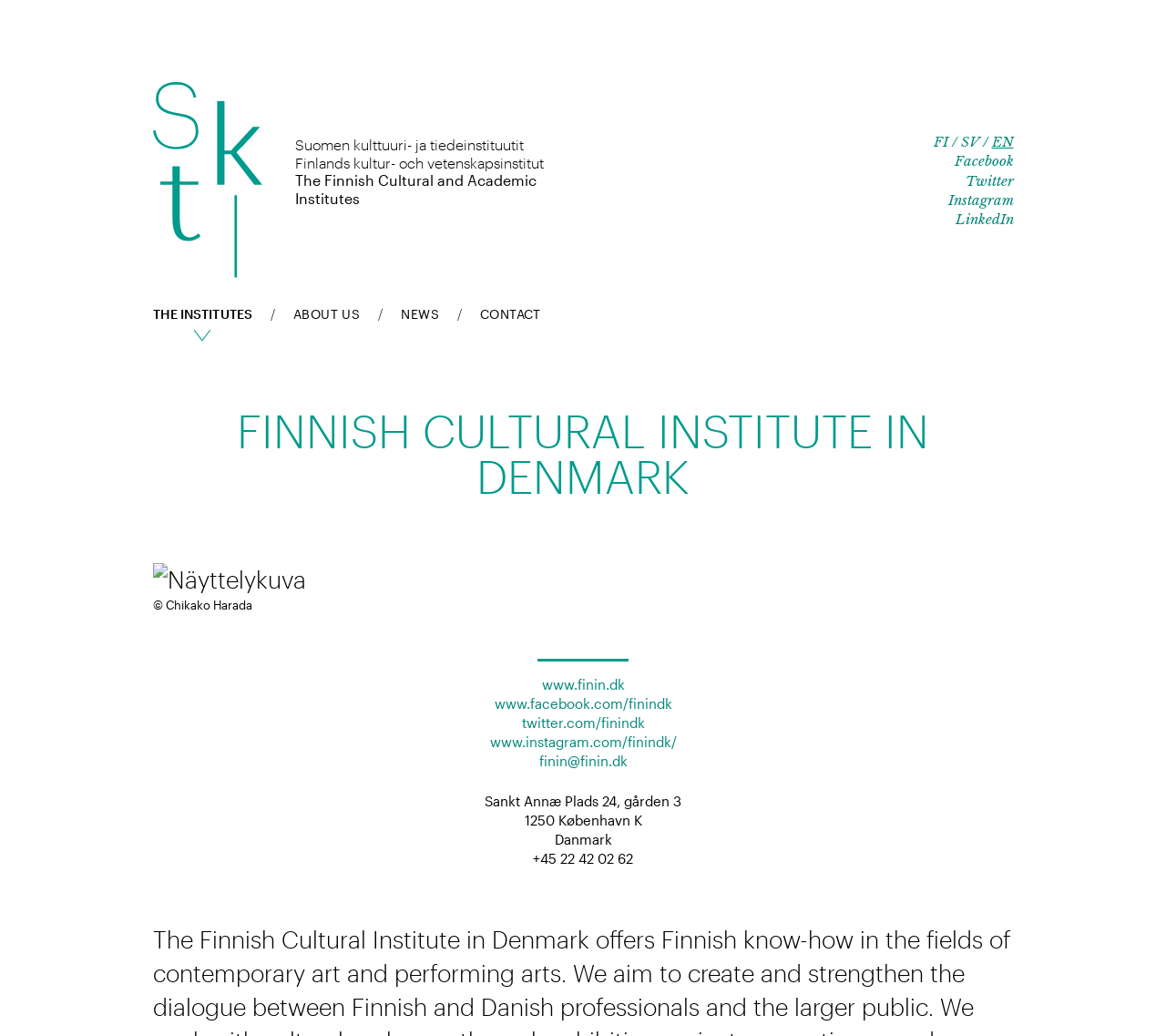What is the address of the institute?
Look at the image and respond with a one-word or short-phrase answer.

Sankt Annæ Plads 24, gården 3, 1250 København K, Danmark